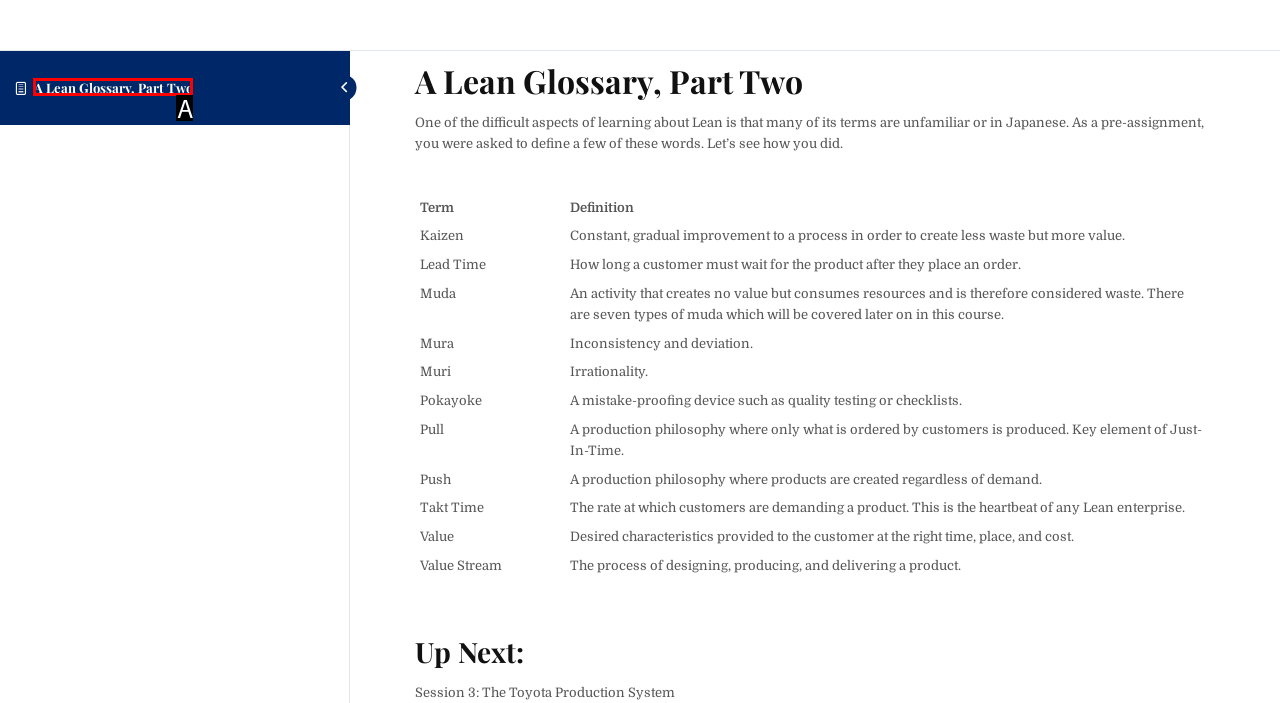Point out the option that best suits the description: A Lean Glossary, Part Two
Indicate your answer with the letter of the selected choice.

A